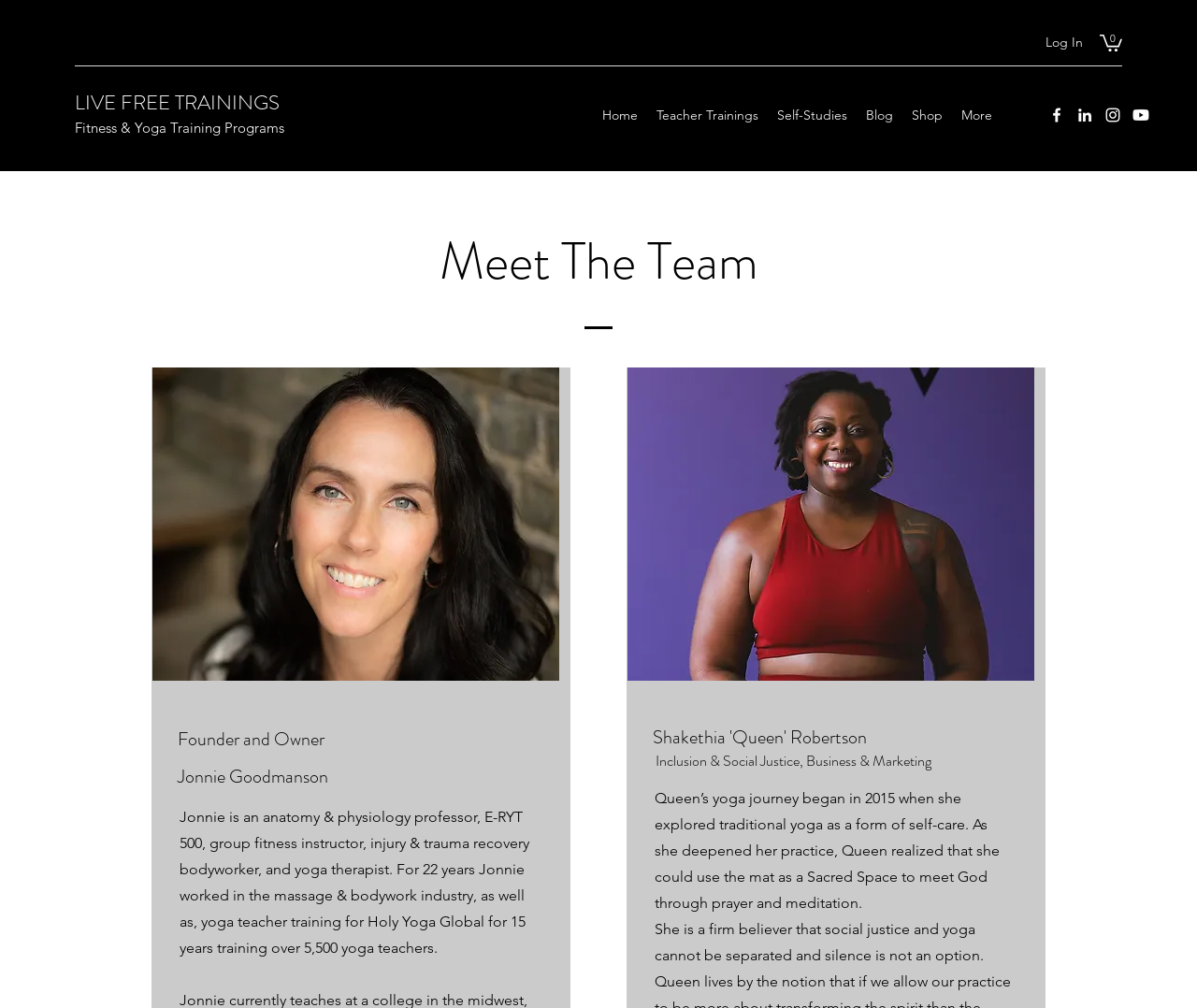What is the name of the second instructor? Based on the screenshot, please respond with a single word or phrase.

Queen